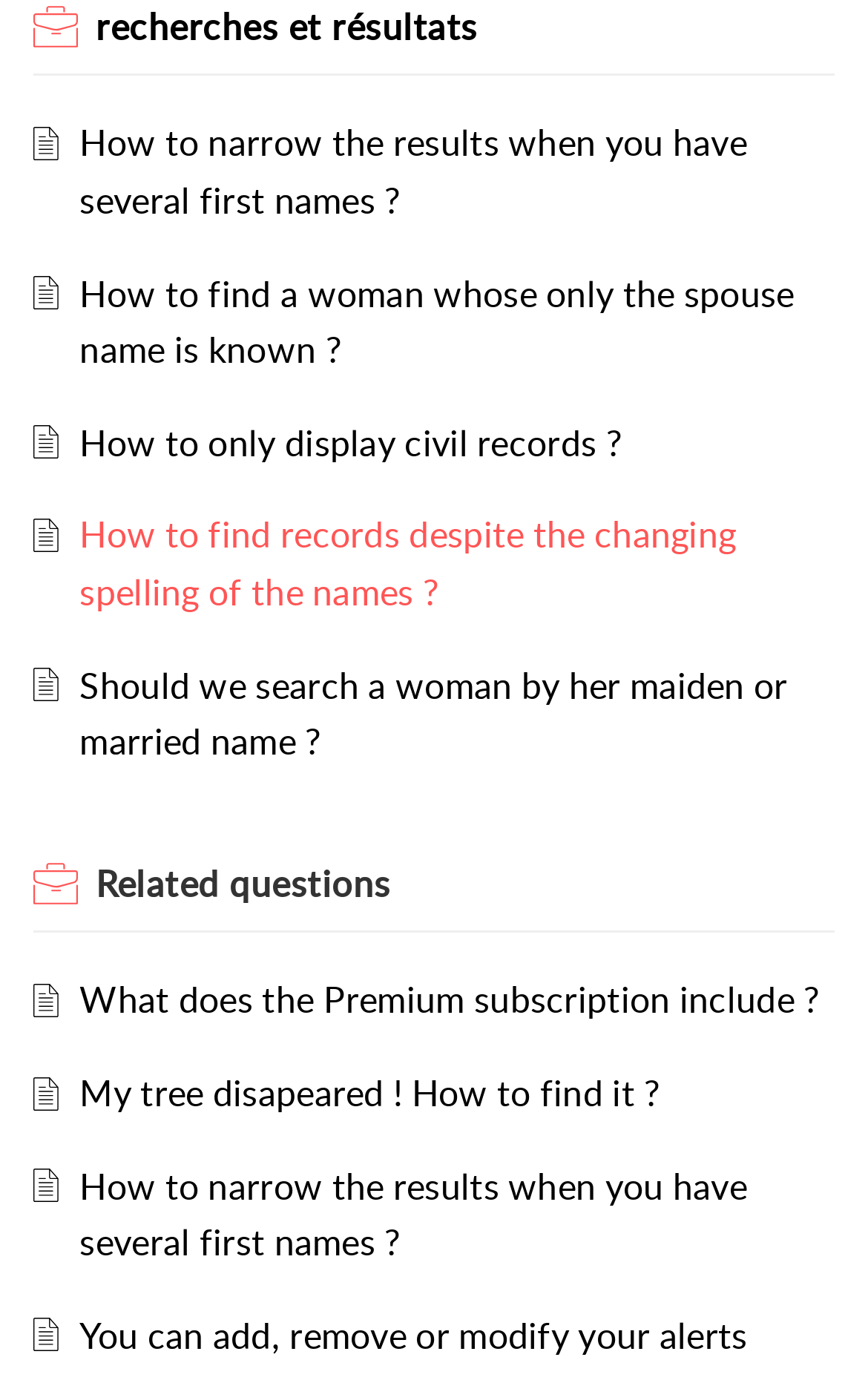Find the bounding box coordinates for the area that should be clicked to accomplish the instruction: "Return to top".

None